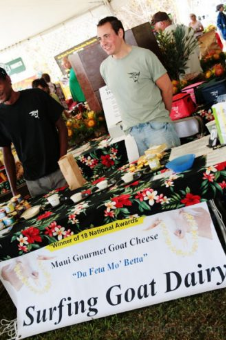Answer the following query with a single word or phrase:
What type of cheese is being promoted by Surfing Goat Dairy?

Goat cheese